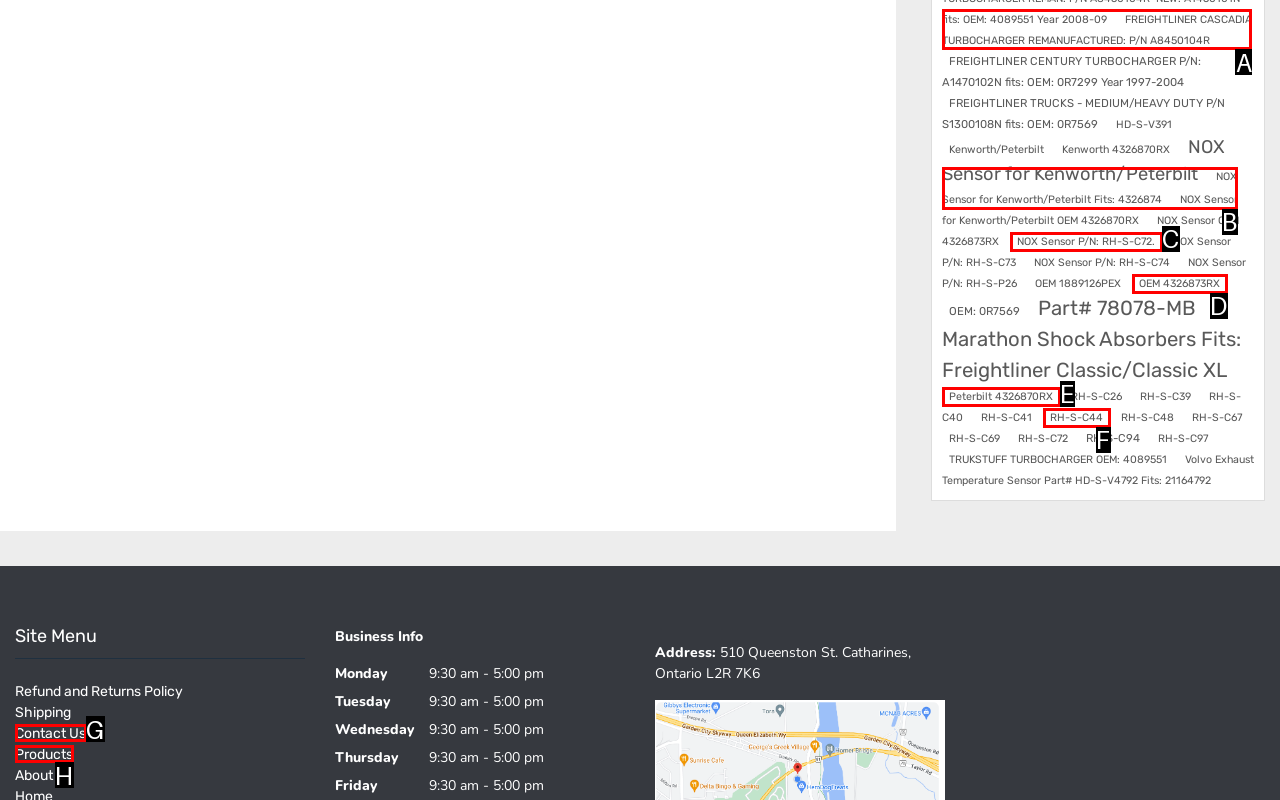Determine which HTML element to click to execute the following task: Click on FREIGHTLINER CASCADIA TURBOCHARGER REMANUFACTURED: P/N A8450104R Answer with the letter of the selected option.

A